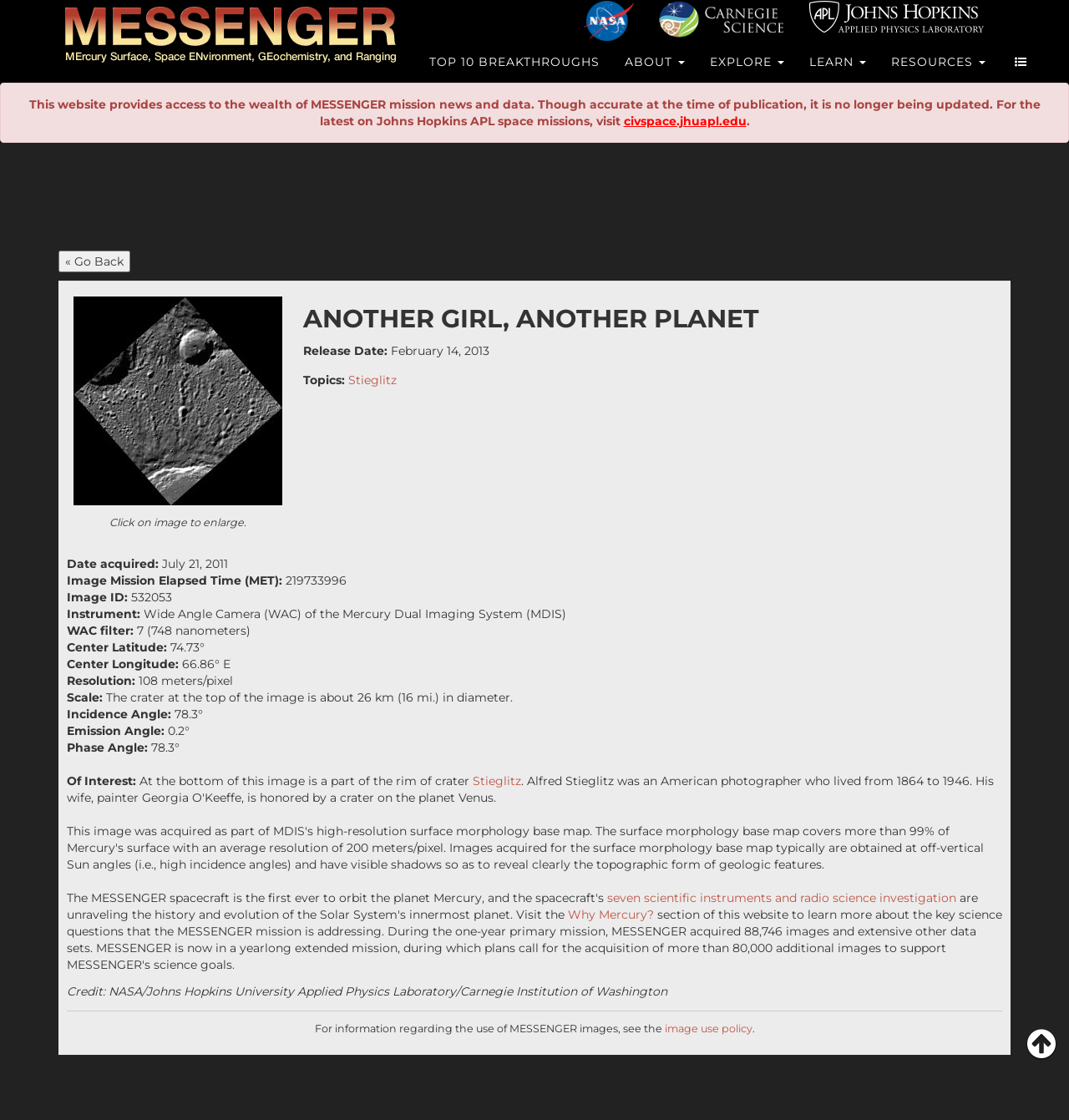Summarize the contents and layout of the webpage in detail.

This webpage is about the MESSENGER mission, which aims to understand Mercury and its formation. At the top, there are four logos: MESSENGER, NASA, Carnegie Science, and JHUAPL. Below these logos, there are five buttons: TOP 10 BREAKTHROUGHS, ABOUT, EXPLORE, LEARN, and RESOURCES. 

To the right of these buttons, there is a link with a caret symbol, and below it, there is a static text describing the website's purpose and a link to civspace.jhuapl.edu. A "« Go Back" button is located on the left side of the page.

The main content of the page is a table with a single row, which contains two grid cells. The first grid cell has a link to an image titled "Another Girl, Another Planet" with a brief description. The second grid cell has a heading "ANOTHER GIRL, ANOTHER PLANET" with details about the image, including the release date, topics, and a link to "Stieglitz".

Below the table, there are several static texts providing information about the image, such as the date acquired, image mission elapsed time, image ID, instrument, WAC filter, center latitude, center longitude, resolution, scale, incidence angle, emission angle, phase angle, and a description of the crater at the top of the image.

Further down, there are links to "Stieglitz" and "seven scientific instruments and radio science investigation", as well as a link to "Why Mercury?". At the bottom of the page, there are credits and a statement about the use of MESSENGER images, with a link to the image use policy.